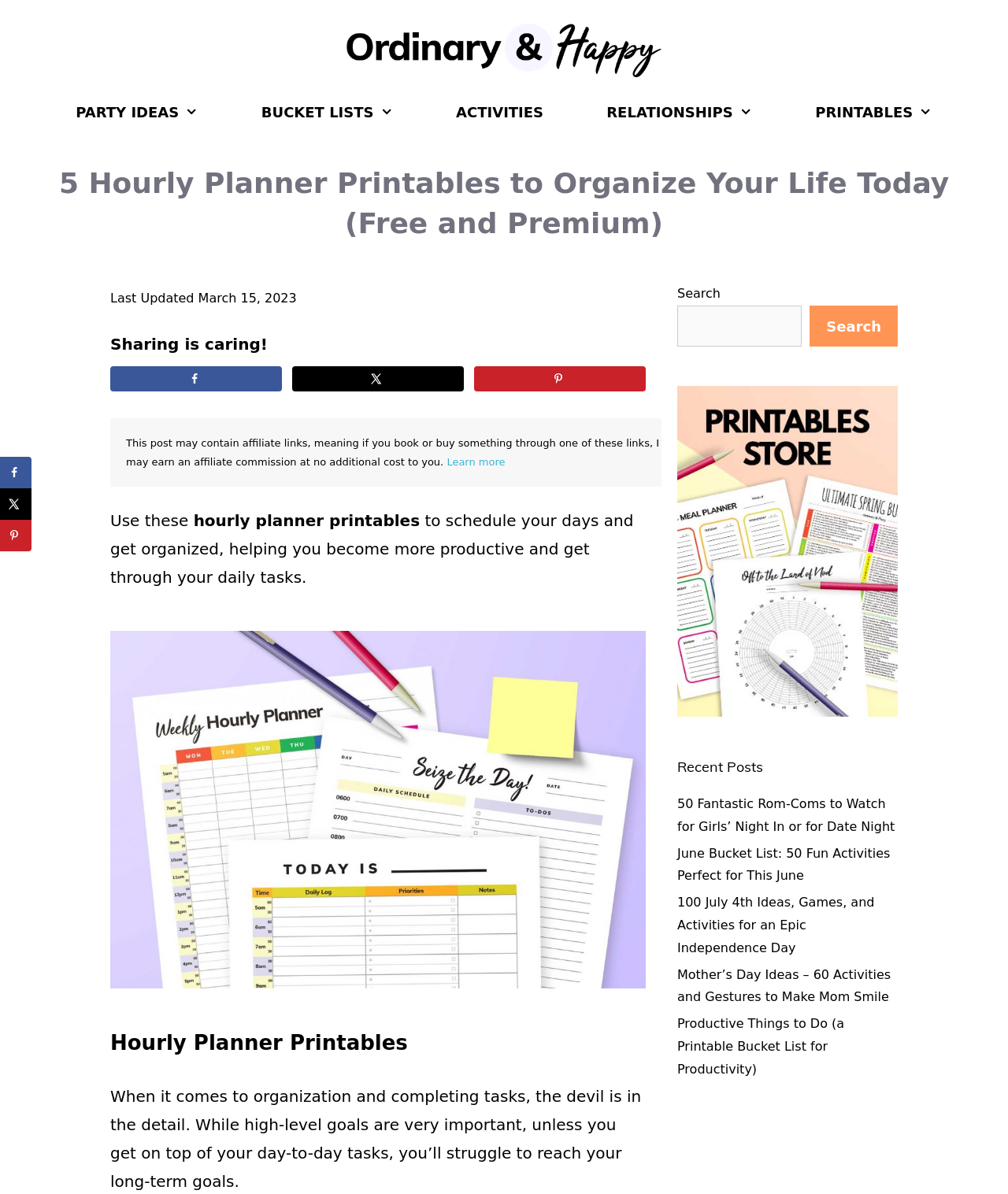Generate a comprehensive description of the webpage content.

This webpage is about hourly planner printables to help individuals organize their daily tasks and become more productive. At the top, there is a banner with the site's name, "Ordinary and Happy," accompanied by an image of the same name. Below the banner, there is a primary navigation menu with links to different sections of the website, including "PARTY IDEAS," "BUCKET LISTS," "ACTIVITIES," "RELATIONSHIPS," and "PRINTABLES."

The main content of the webpage is divided into several sections. The first section has a heading that reads "5 Hourly Planner Printables to Organize Your Life Today (Free and Premium)" and includes a time stamp indicating when the post was published. Below the heading, there is a brief message encouraging users to share the content on social media platforms like Facebook, X, and Pinterest.

The next section provides a brief introduction to the importance of organization and completing daily tasks to achieve long-term goals. This is followed by a figure showcasing an hourly planner printable, which is the main focus of the webpage.

Further down, there are three complementary sections. The first section has a search bar where users can search for specific content on the website. The second section features a figure with a link, and the third section displays a list of recent posts, including links to articles about romantic comedies, June bucket lists, July 4th ideas, Mother's Day ideas, and productive things to do.

On the left side of the webpage, there is a social sharing sidebar with links to share the content on Facebook, X, and Pinterest.